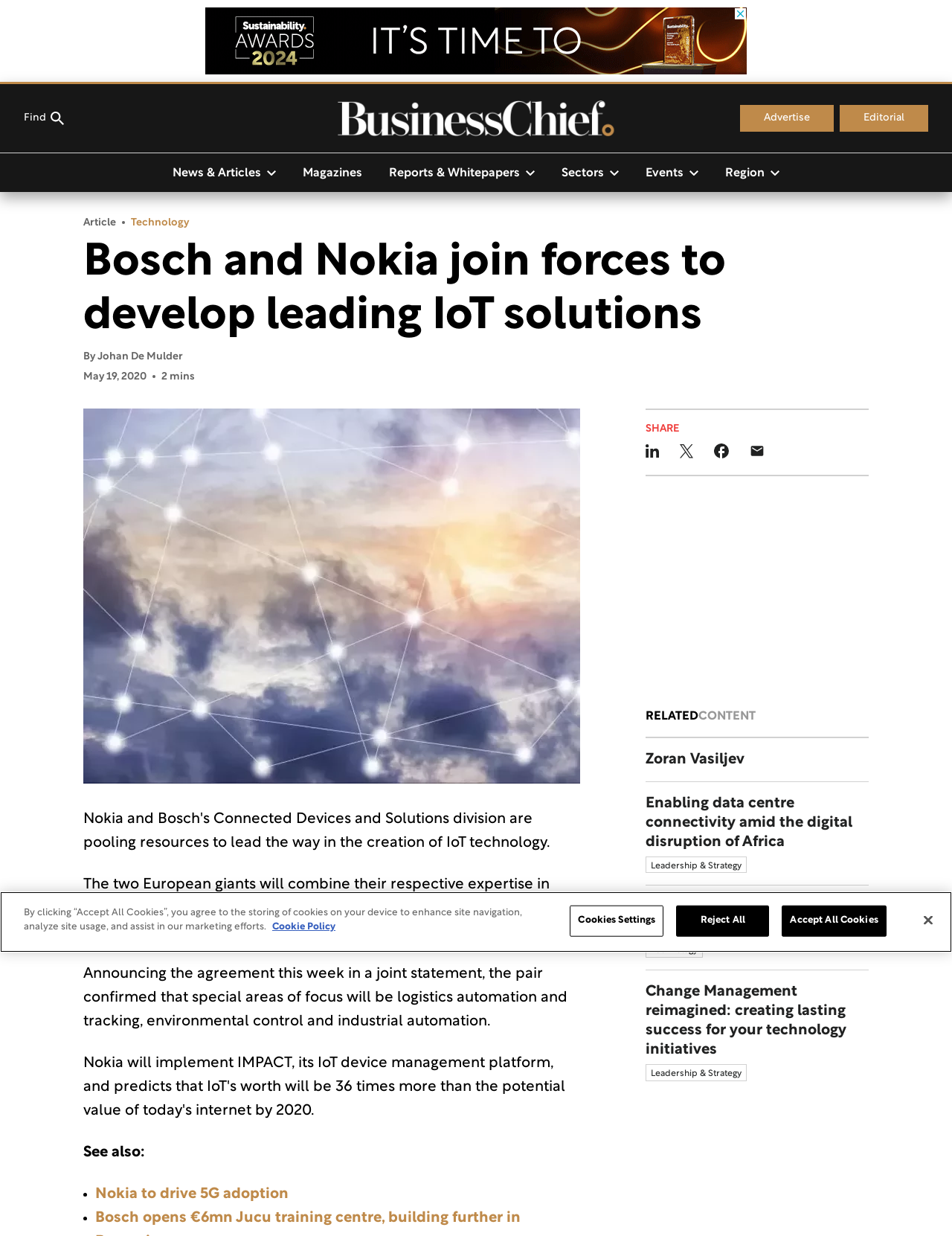Give the bounding box coordinates for the element described by: "On Being a Conservative-Liberal Muslim".

None